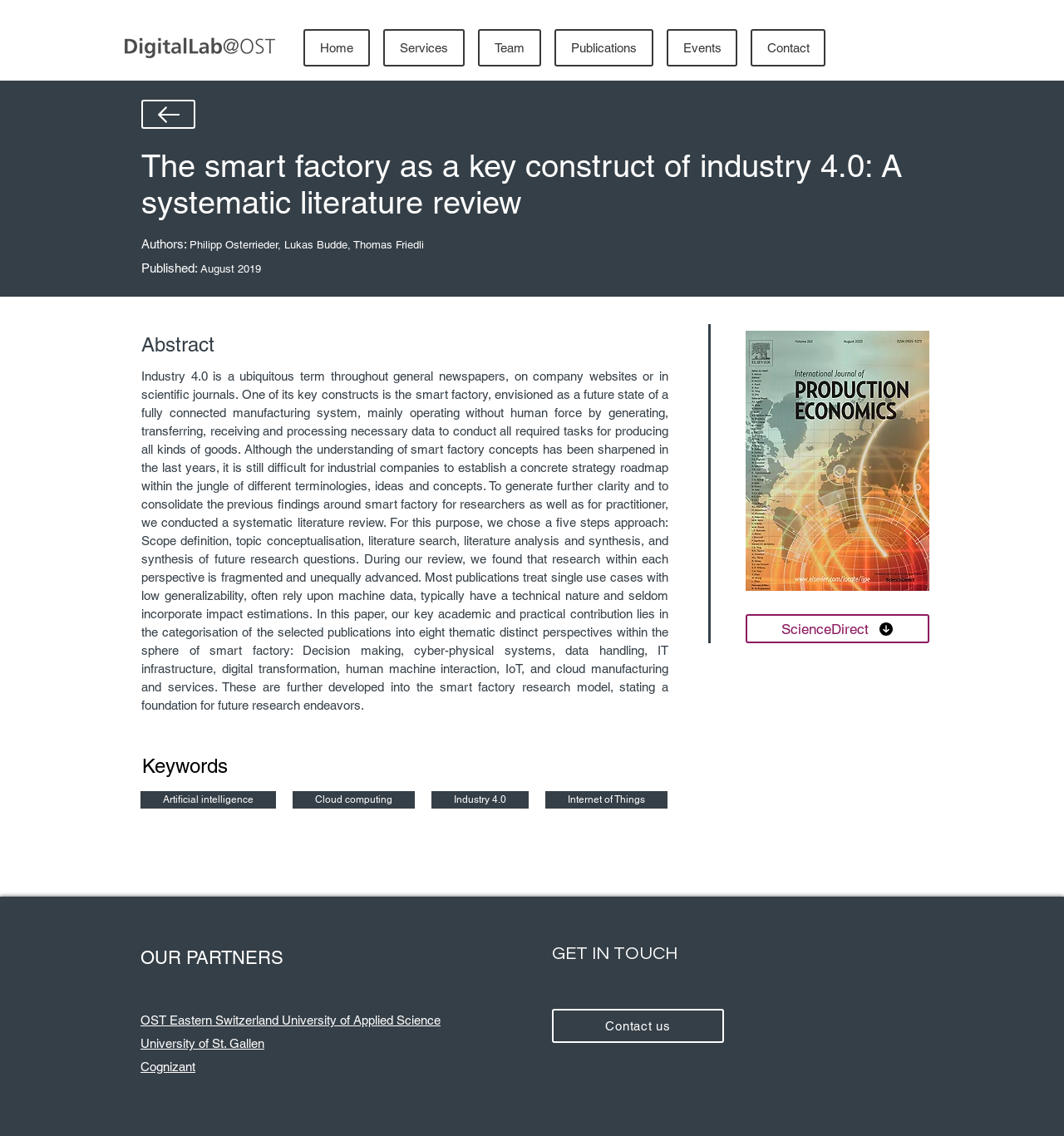Locate the bounding box coordinates of the item that should be clicked to fulfill the instruction: "Click the 'Contact' link".

[0.705, 0.026, 0.776, 0.059]